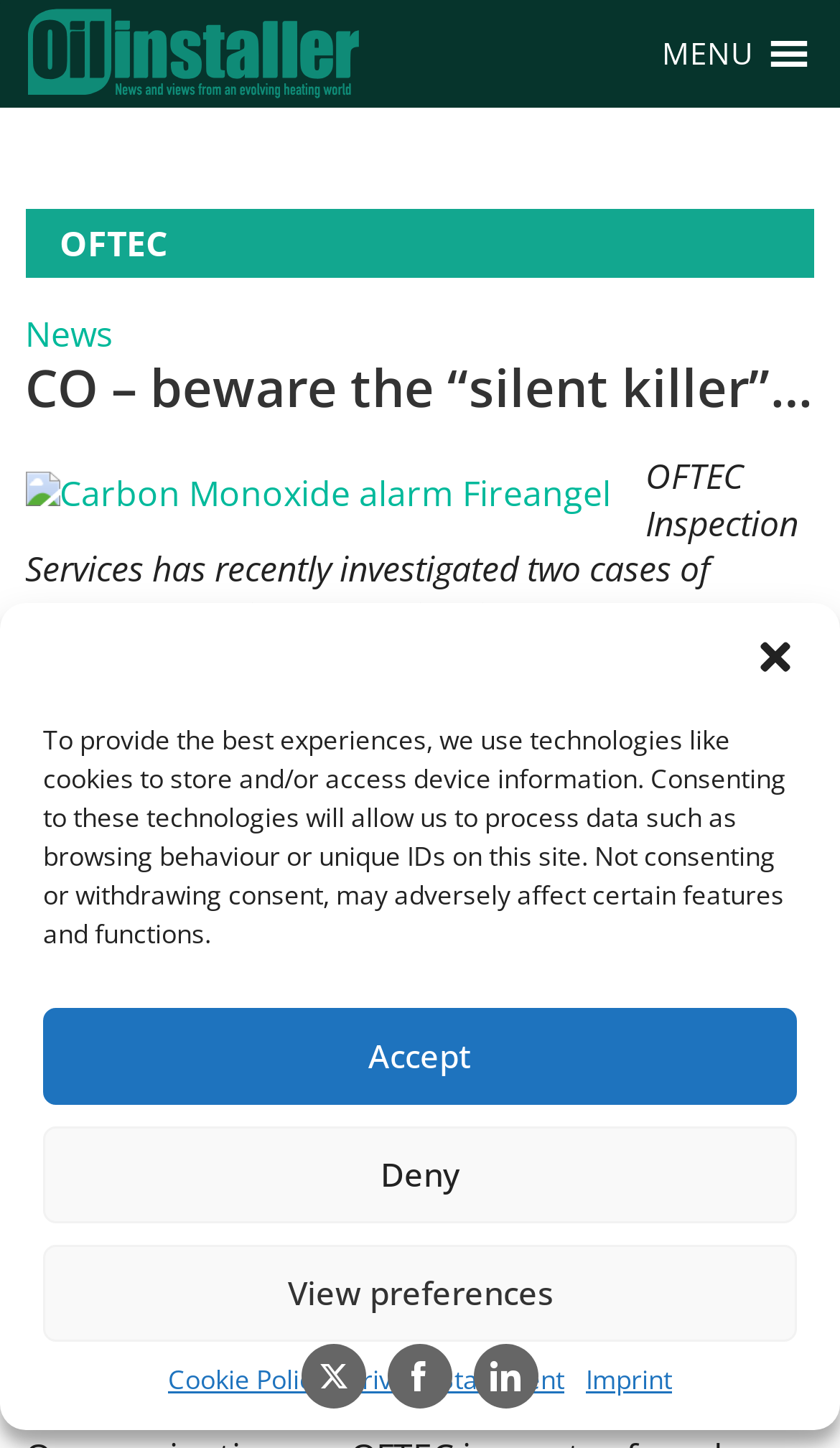Determine the bounding box coordinates of the clickable element necessary to fulfill the instruction: "Open the menu". Provide the coordinates as four float numbers within the 0 to 1 range, i.e., [left, top, right, bottom].

[0.788, 0.0, 0.97, 0.074]